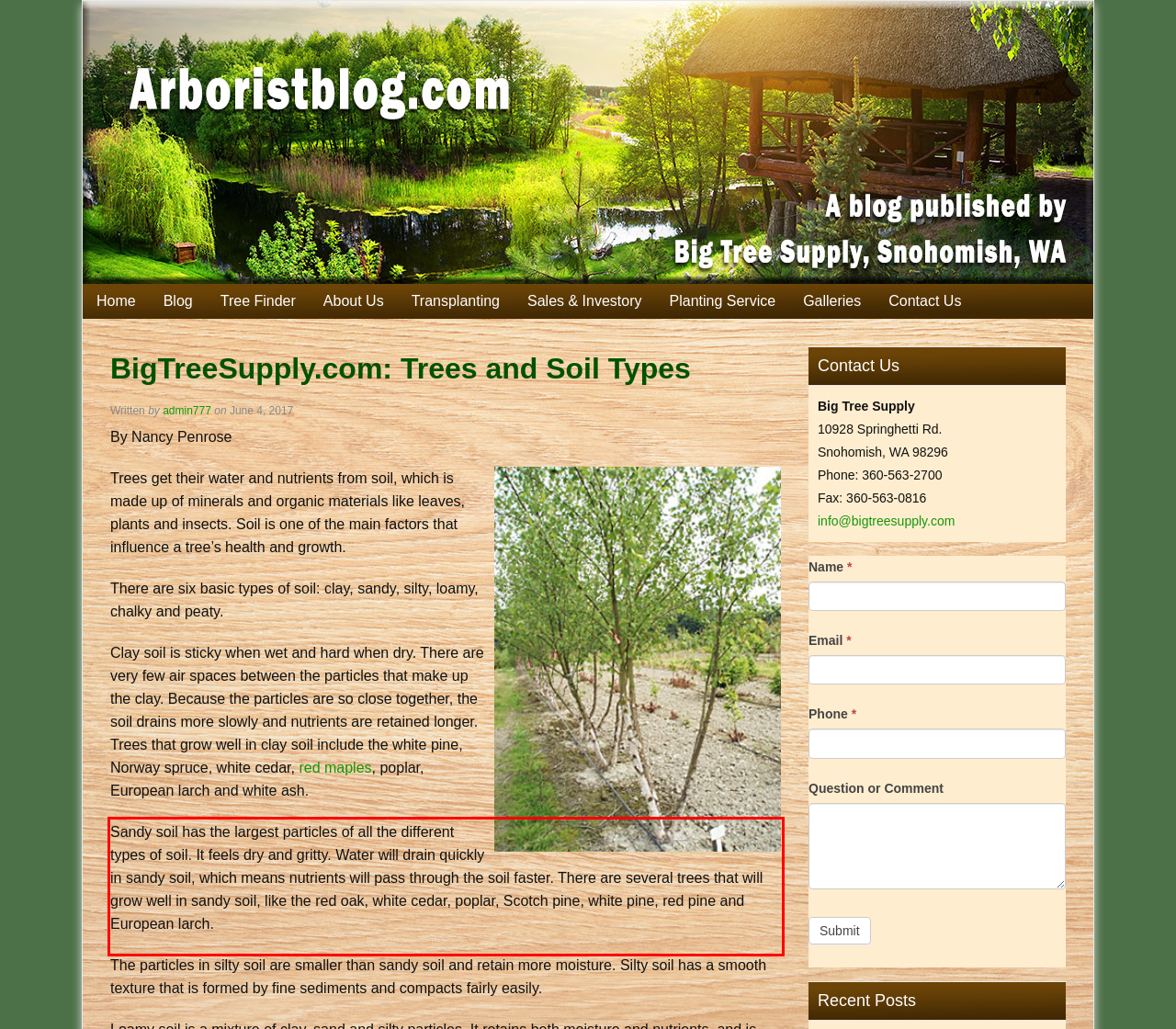Perform OCR on the text inside the red-bordered box in the provided screenshot and output the content.

Sandy soil has the largest particles of all the different types of soil. It feels dry and gritty. Water will drain quickly in sandy soil, which means nutrients will pass through the soil faster. There are several trees that will grow well in sandy soil, like the red oak, white cedar, poplar, Scotch pine, white pine, red pine and European larch.